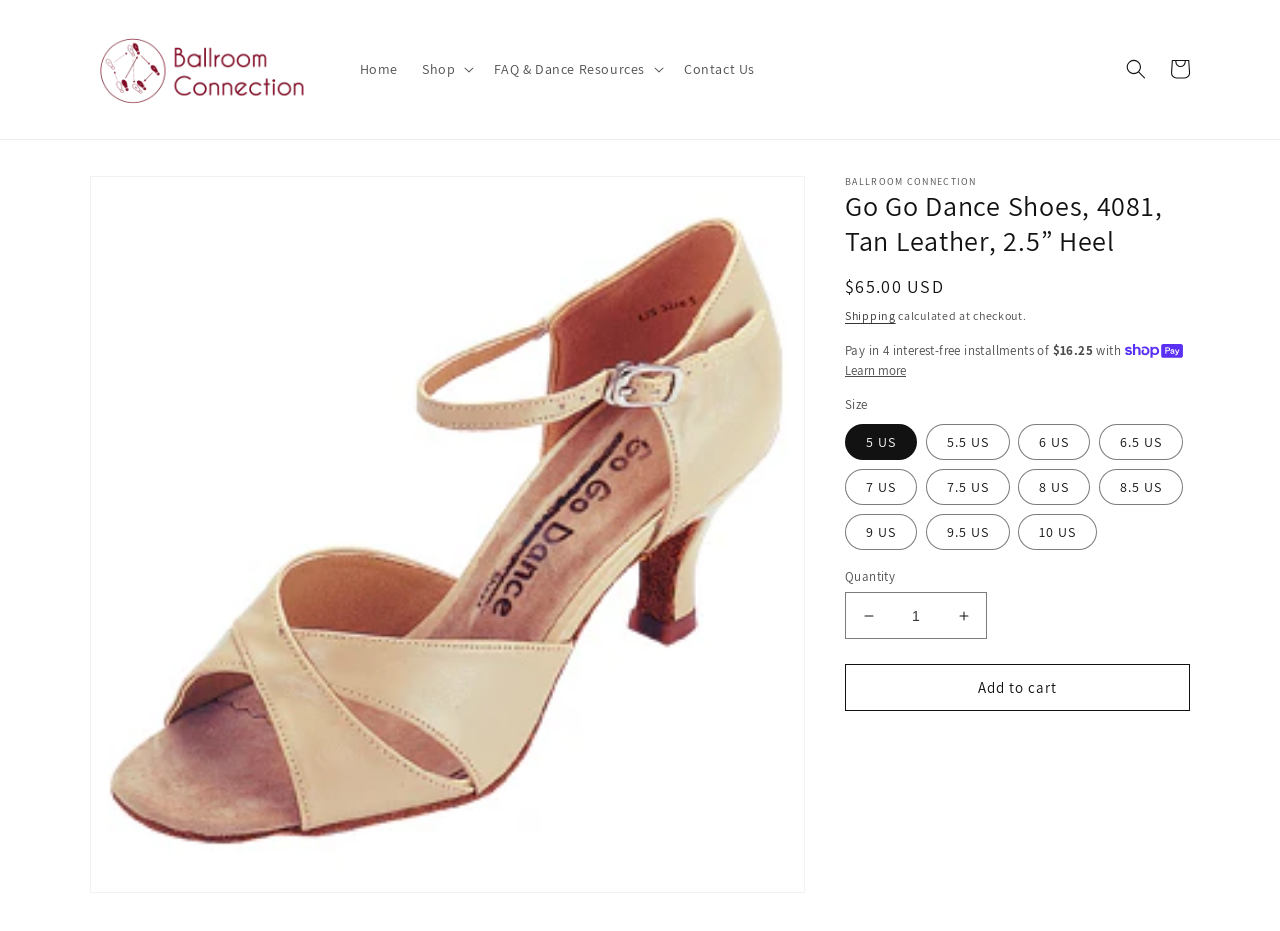Can you show the bounding box coordinates of the region to click on to complete the task described in the instruction: "Click the 'Shop' button"?

[0.32, 0.052, 0.377, 0.097]